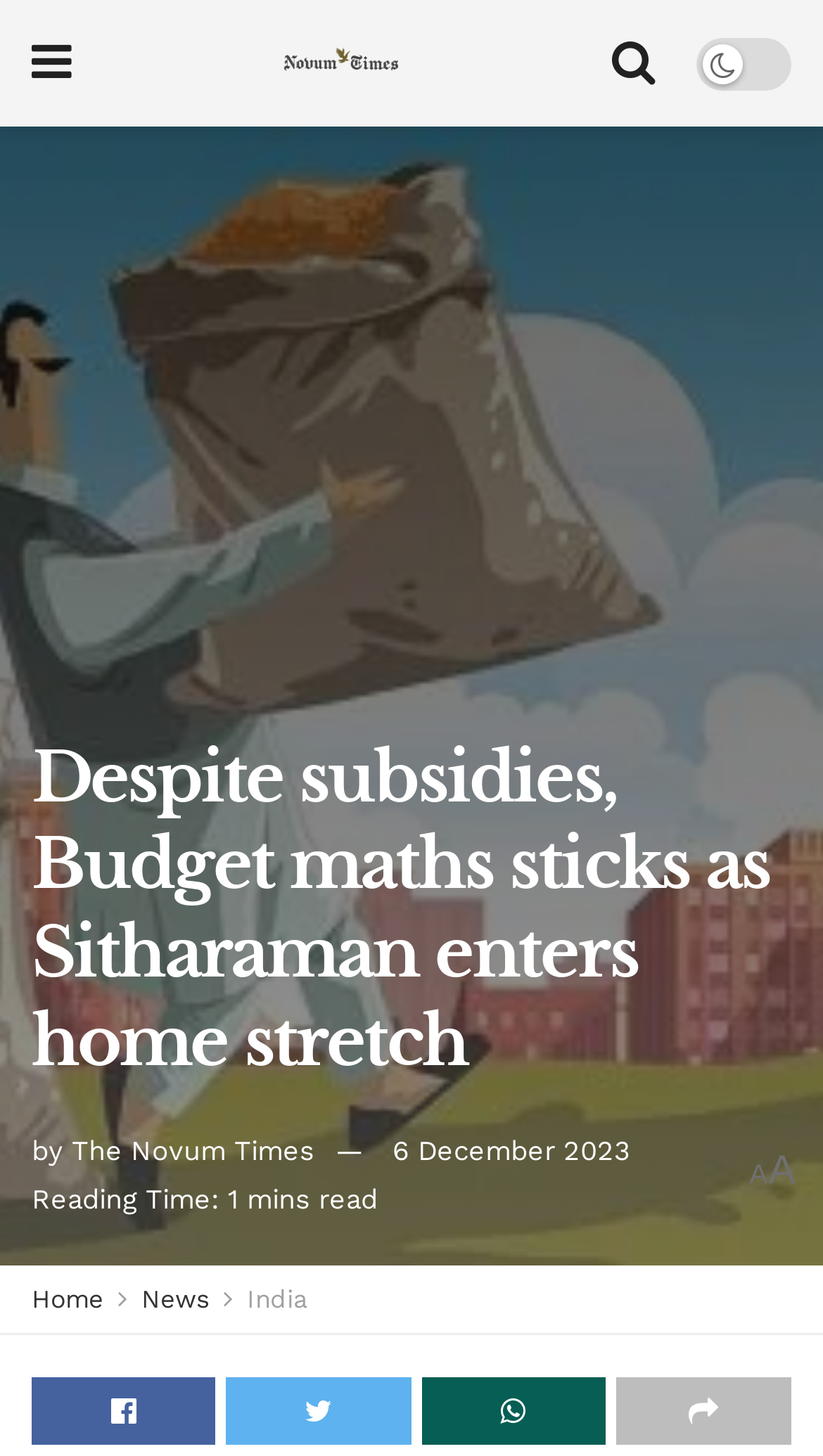Please identify the bounding box coordinates of where to click in order to follow the instruction: "Share article".

[0.038, 0.946, 0.262, 0.993]